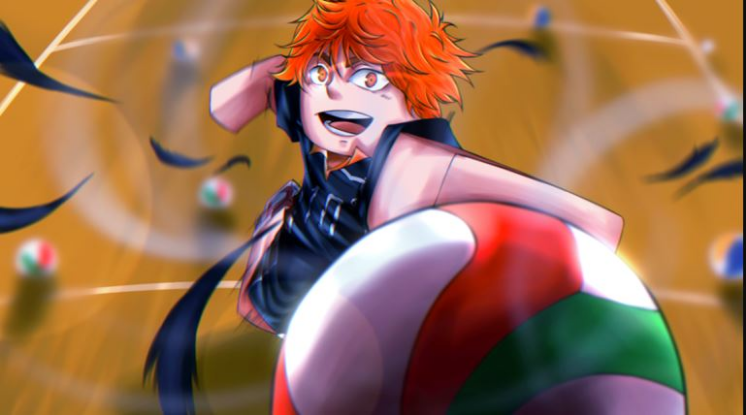What is the character about to do?
Look at the image and answer the question with a single word or phrase.

Spike a volleyball